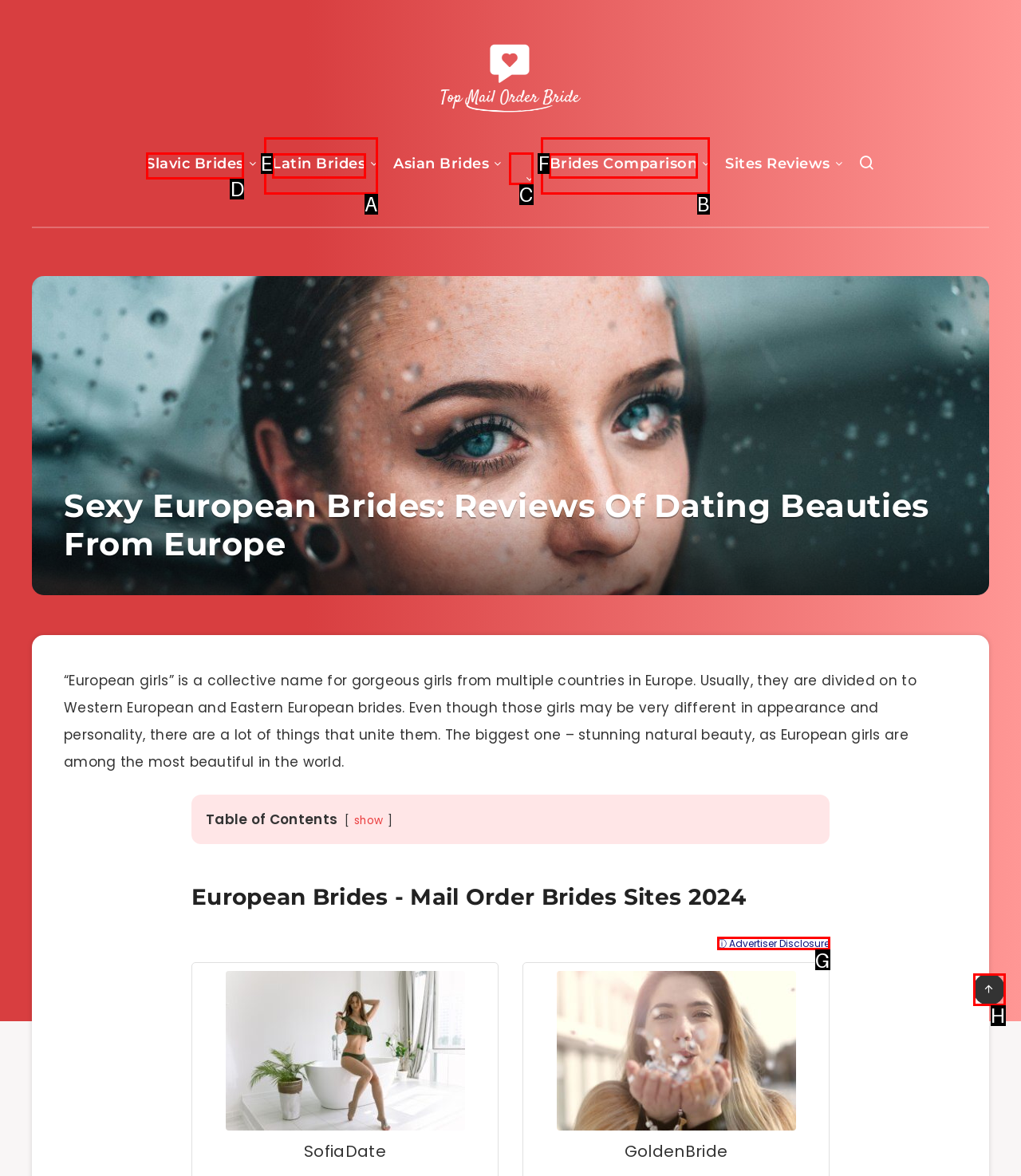Select the letter of the UI element that matches this task: View Slavic Brides
Provide the answer as the letter of the correct choice.

D